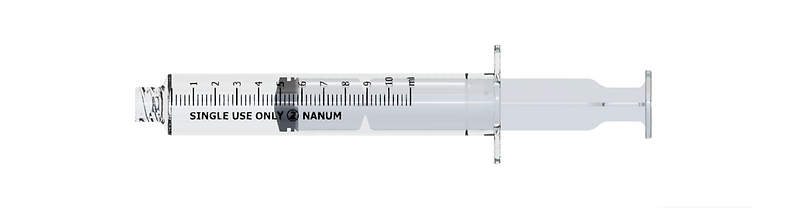What series is this syringe part of?
Please provide a detailed answer to the question.

The syringe is part of the NS-10 series, which is distinguishable by its design and specifications tailored for medical procedures that require accuracy and reliability.